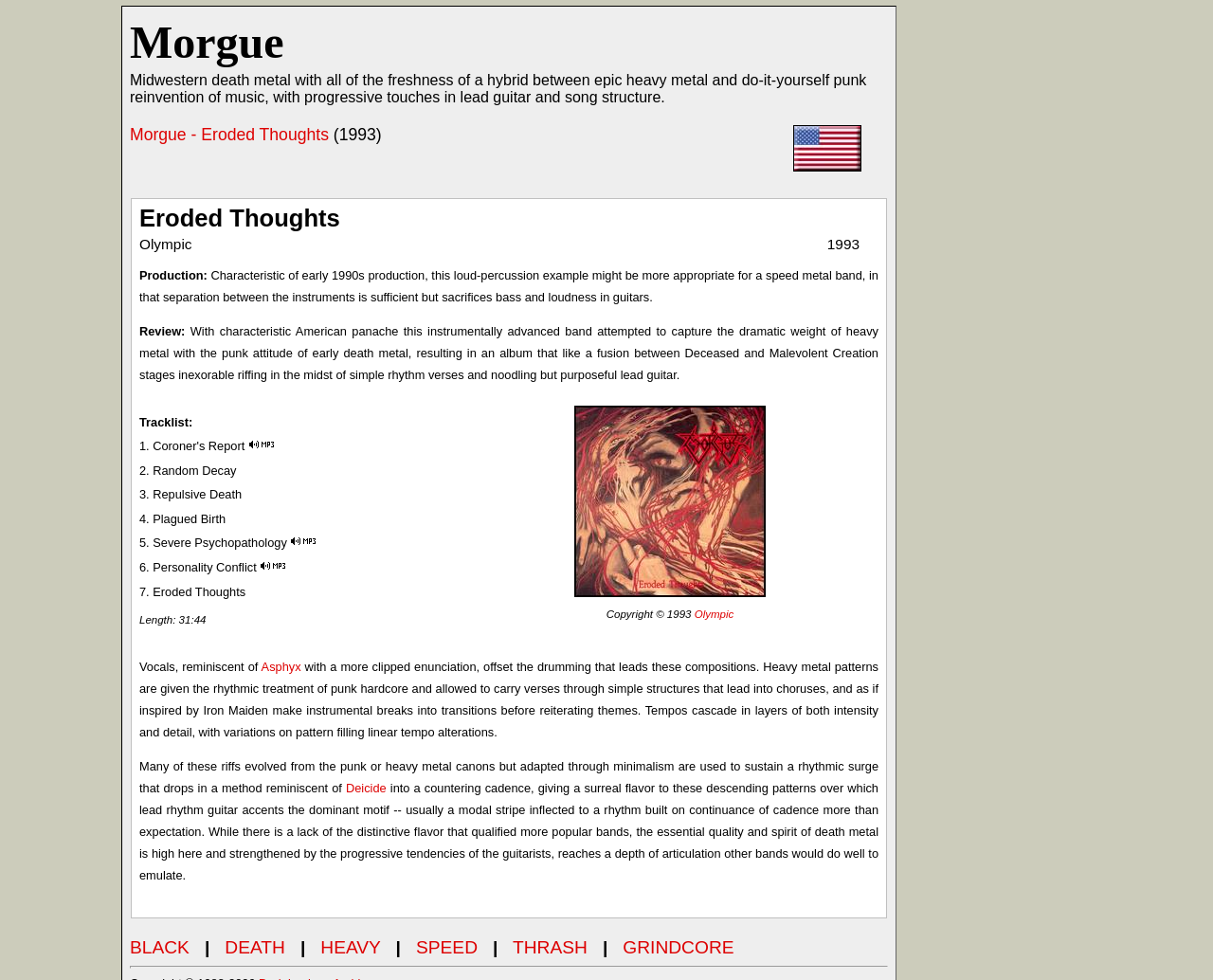Find the bounding box coordinates for the element that must be clicked to complete the instruction: "Click the link to Morgue's album Eroded Thoughts". The coordinates should be four float numbers between 0 and 1, indicated as [left, top, right, bottom].

[0.107, 0.128, 0.271, 0.147]